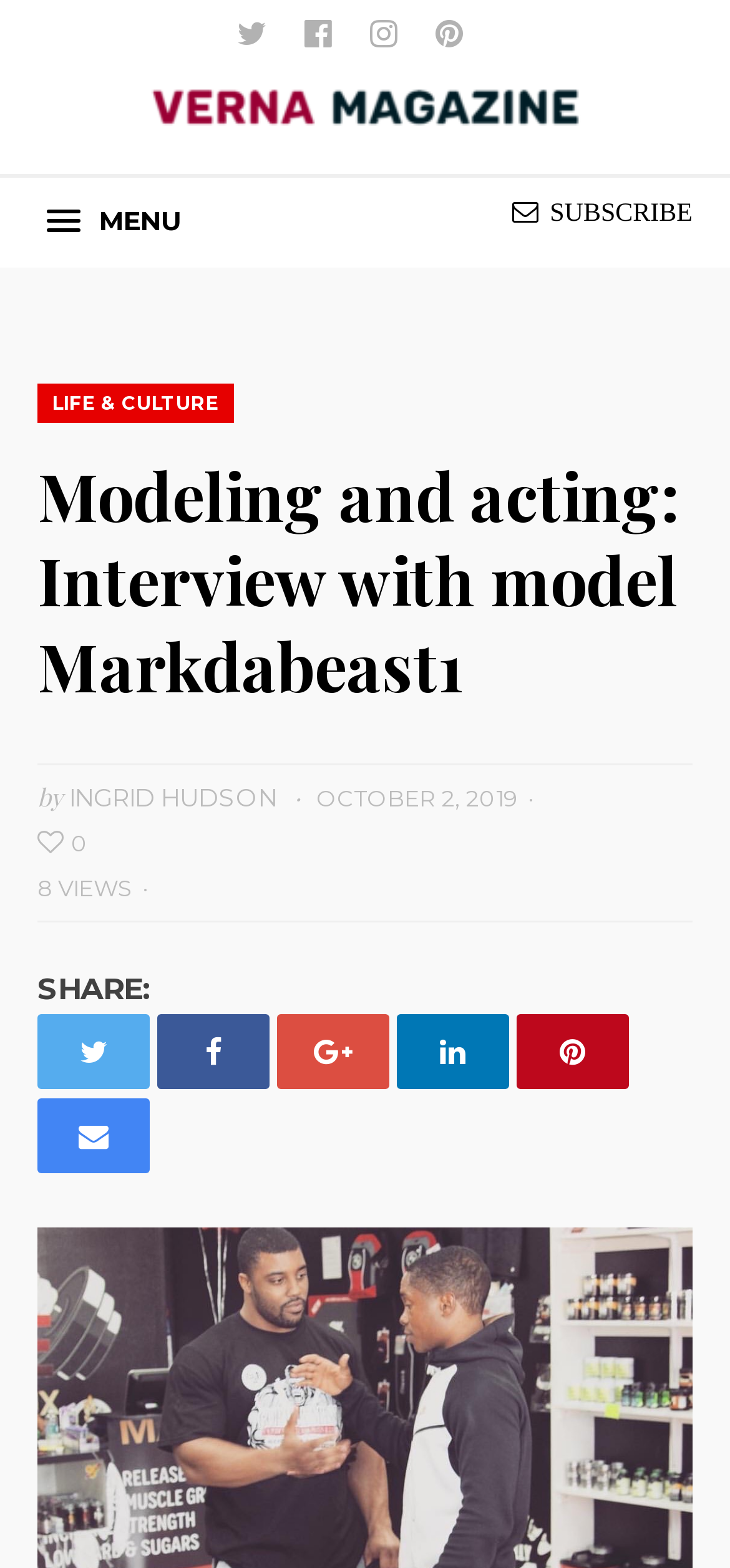Offer a meticulous description of the webpage's structure and content.

The webpage is an article about Mark White, also known as Markdabeast1, a model, influencer, and actor from Sacramento, California. At the top left of the page, there is a logo of Verna Magazine, which is also a link to the magazine's homepage. Below the logo, there are four social media links: Twitter, Facebook, Instagram, and Pinterest.

To the right of the logo, there is a "MENU" button. On the top right side of the page, there is a "SUBSCRIBE" link. Below the "SUBSCRIBE" link, there is a header section with a title "Modeling and acting: Interview with model Markdabeast1" and a subtitle "by INGRID HUDSON". The article's publication date, "OCTOBER 2, 2019", is also displayed in this section.

The article has a "SHARE:" section with five social media links: Twitter, Facebook, Pinterest, LinkedIn, and Email. There are no images in the article itself, but there are several links and buttons throughout the page.